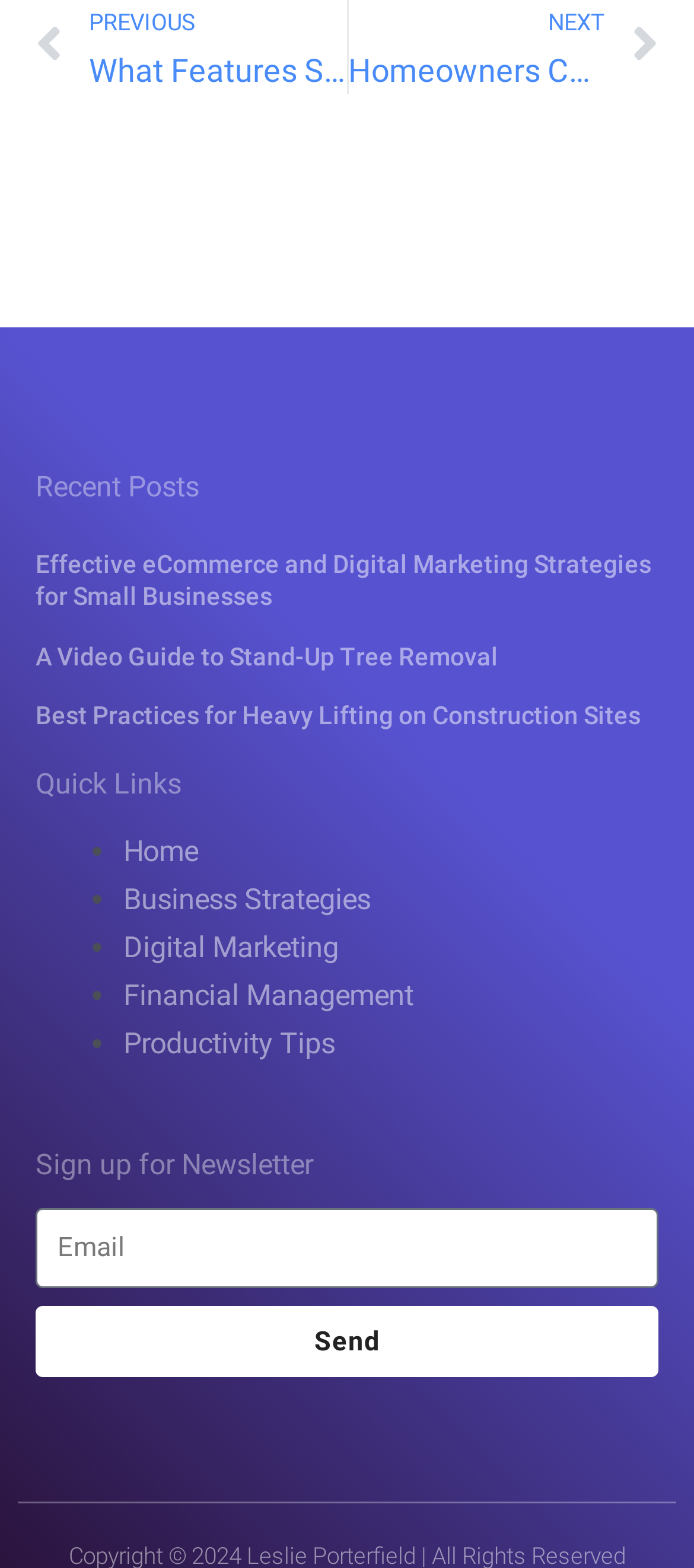Identify the bounding box coordinates of the clickable region required to complete the instruction: "Read the 'A Video Guide to Stand-Up Tree Removal' article". The coordinates should be given as four float numbers within the range of 0 and 1, i.e., [left, top, right, bottom].

[0.051, 0.409, 0.718, 0.427]